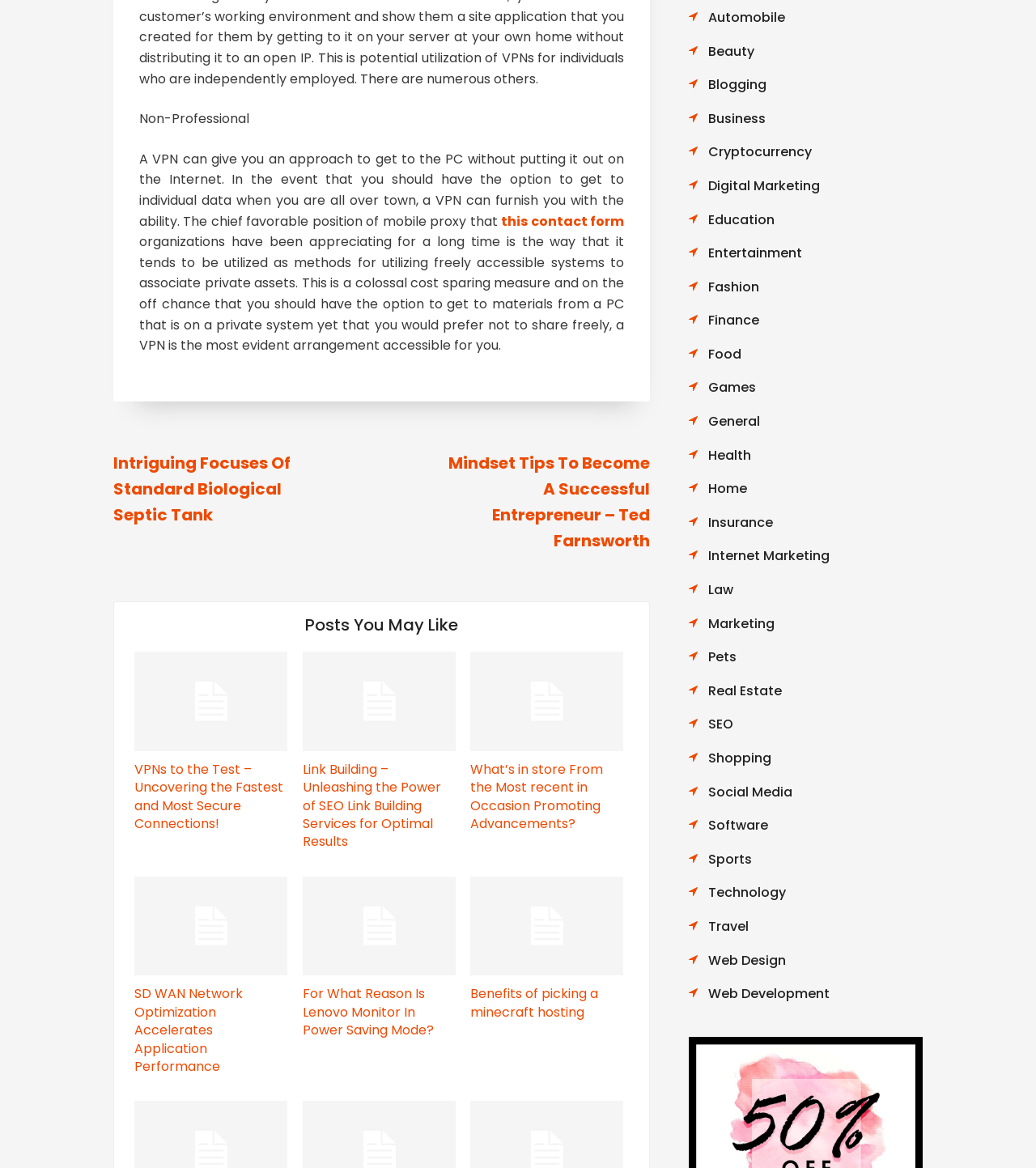Please provide the bounding box coordinates for the element that needs to be clicked to perform the following instruction: "View 'VPNs to the Test – Uncovering the Fastest and Most Secure Connections!' article". The coordinates should be given as four float numbers between 0 and 1, i.e., [left, top, right, bottom].

[0.13, 0.651, 0.274, 0.713]